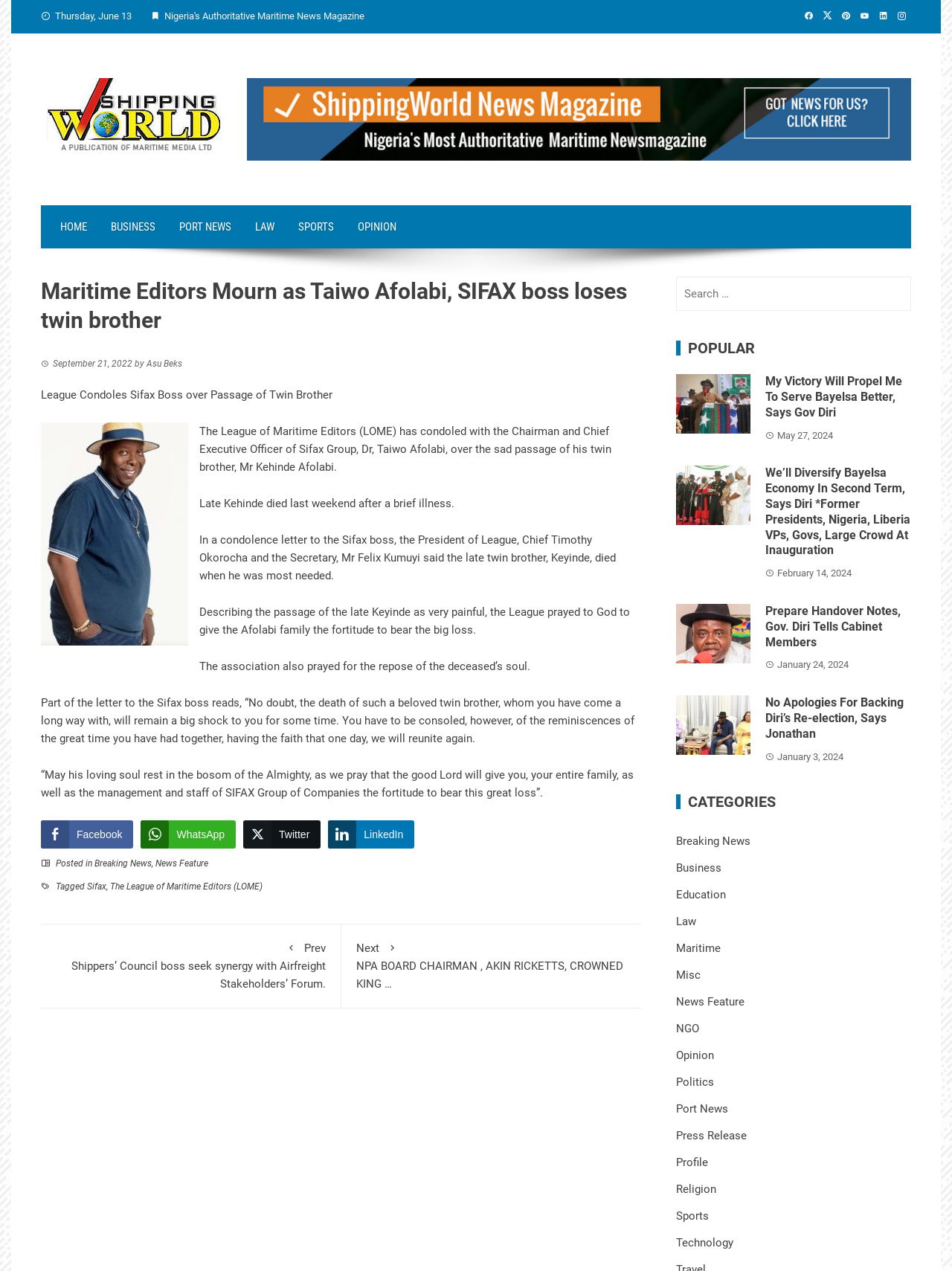Provide a one-word or short-phrase answer to the question:
What is the date of the article?

September 21, 2022